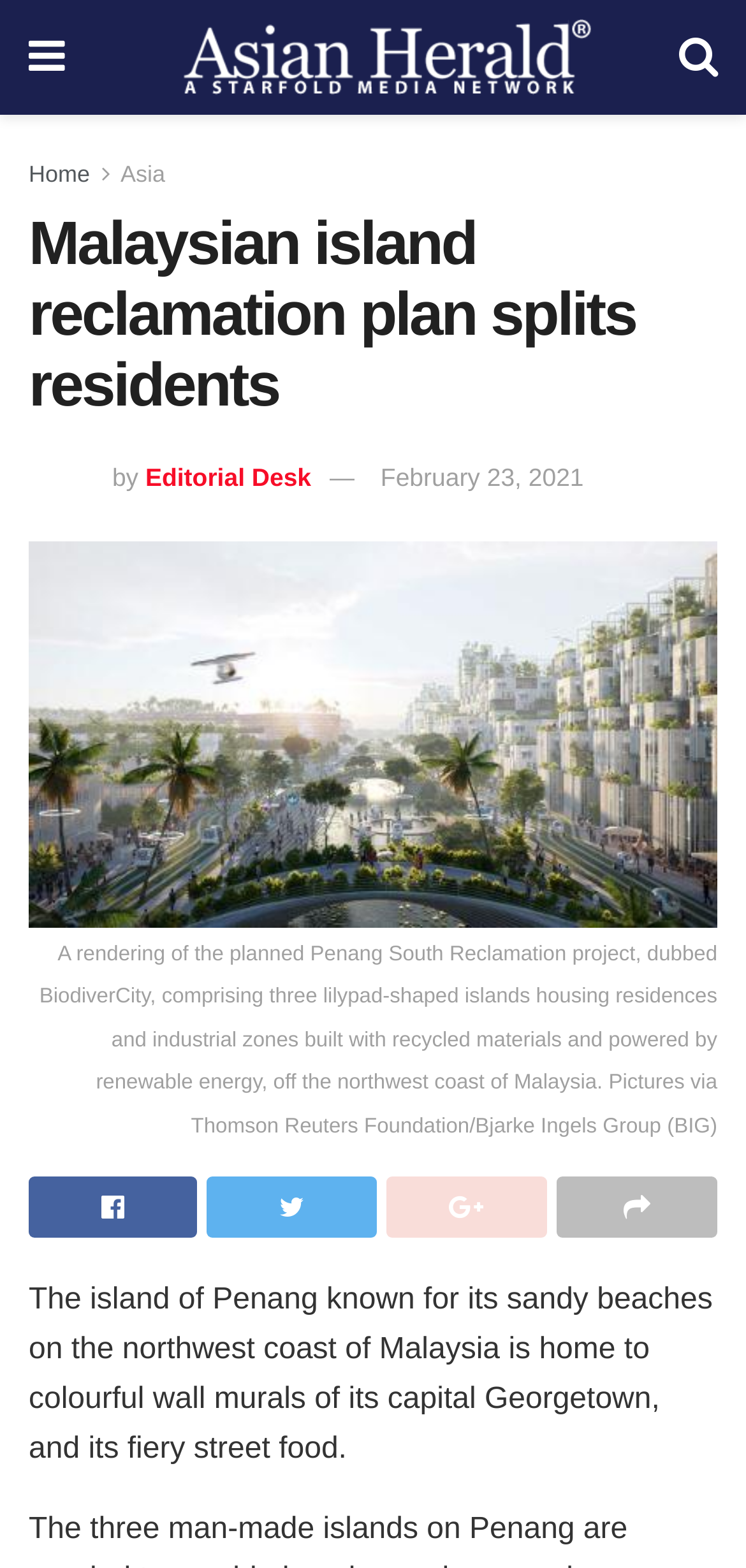Can you show the bounding box coordinates of the region to click on to complete the task described in the instruction: "Read the article by Editorial Desk"?

[0.195, 0.295, 0.417, 0.313]